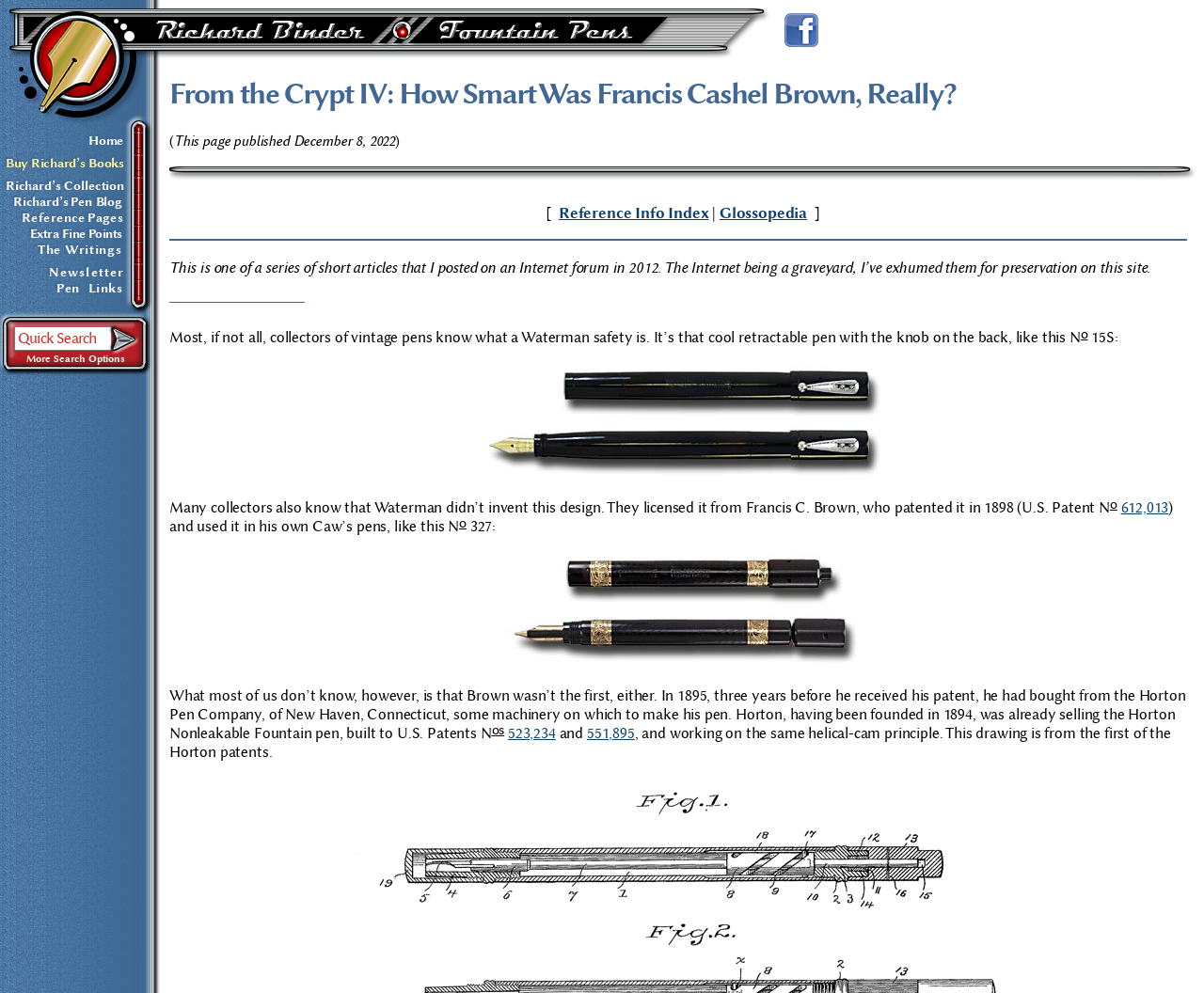Produce a meticulous description of the webpage.

The webpage is about the history of the Waterman retractable safety pen and its inventor, Francis C. Brown. At the top of the page, there is a site logo and a navigation light bar. Below the navigation bar, there are several links to different sections of the website, including the home page, books, pen collection, blog, reference pages, and more.

The main content of the page is an article titled "From the Crypt IV: How Smart Was Francis Cashel Brown, Really?" The article discusses the history of the Waterman safety pen and how it was not invented by the Waterman Pen Company, but rather licensed from Francis C. Brown, who patented it in 1898. The article also mentions that Brown wasn't the first to invent the design, and that the Horton Pen Company had already been selling a similar pen, the Horton Nonleakable Fountain pen, since 1895.

The article includes several images of vintage pens, including a Waterman 15S and a Caw's pen. There are also links to reference information and patents related to the topic. The text is divided into sections with horizontal separators, making it easy to read and follow.

On the right side of the page, there is a search box with a "Go!" button and a link to more search options. Below the search box, there is a section with links to other pen-related websites. At the very bottom of the page, there is a footer with a copyright notice and a link to the website's newsletter.